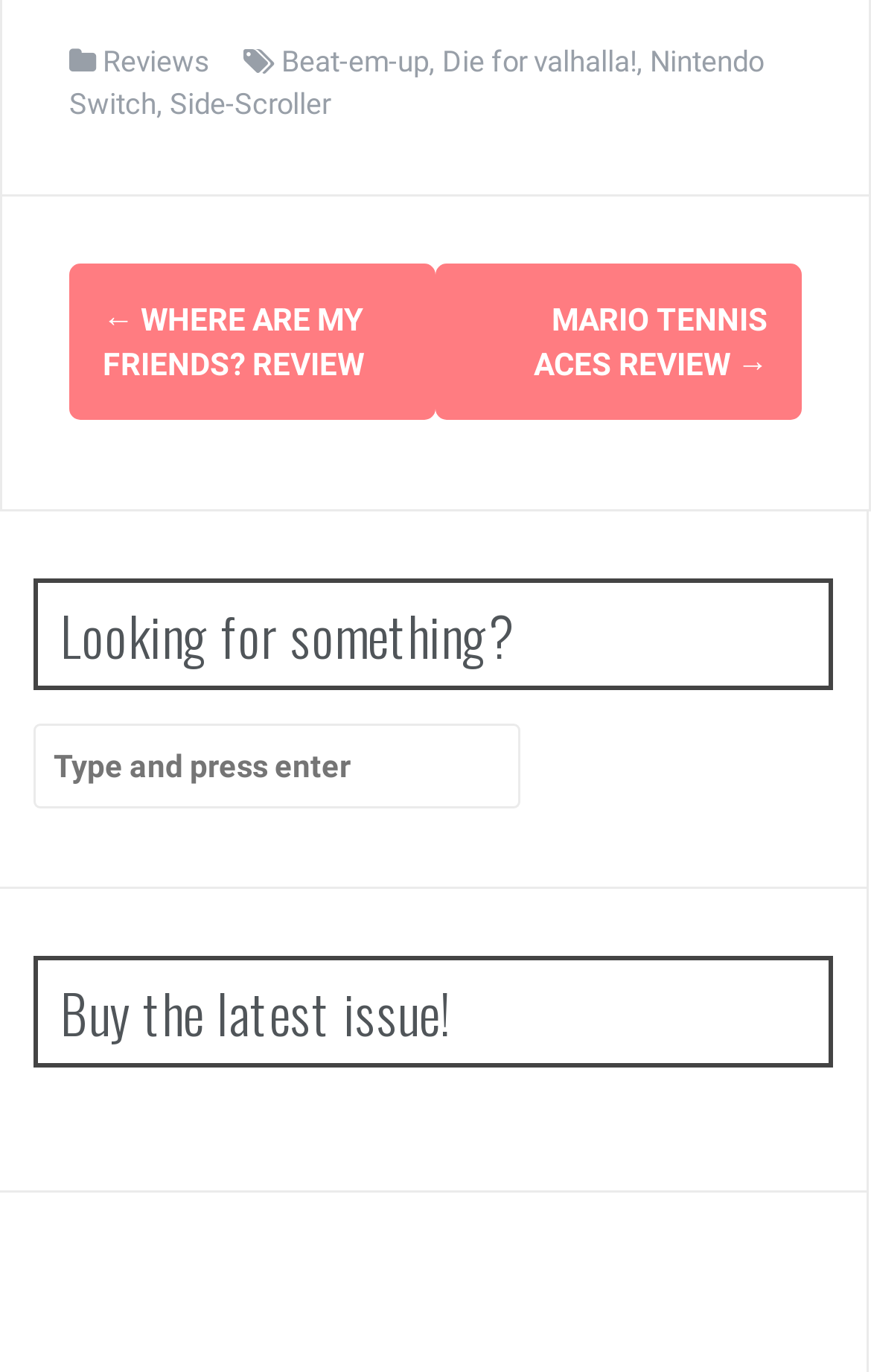What is the latest issue being promoted?
Please use the image to provide an in-depth answer to the question.

The answer can be found in the bottom section of the webpage, where there is a heading 'Buy the latest issue!'. This suggests that the webpage is promoting the latest issue of a publication, although the exact title is not specified.